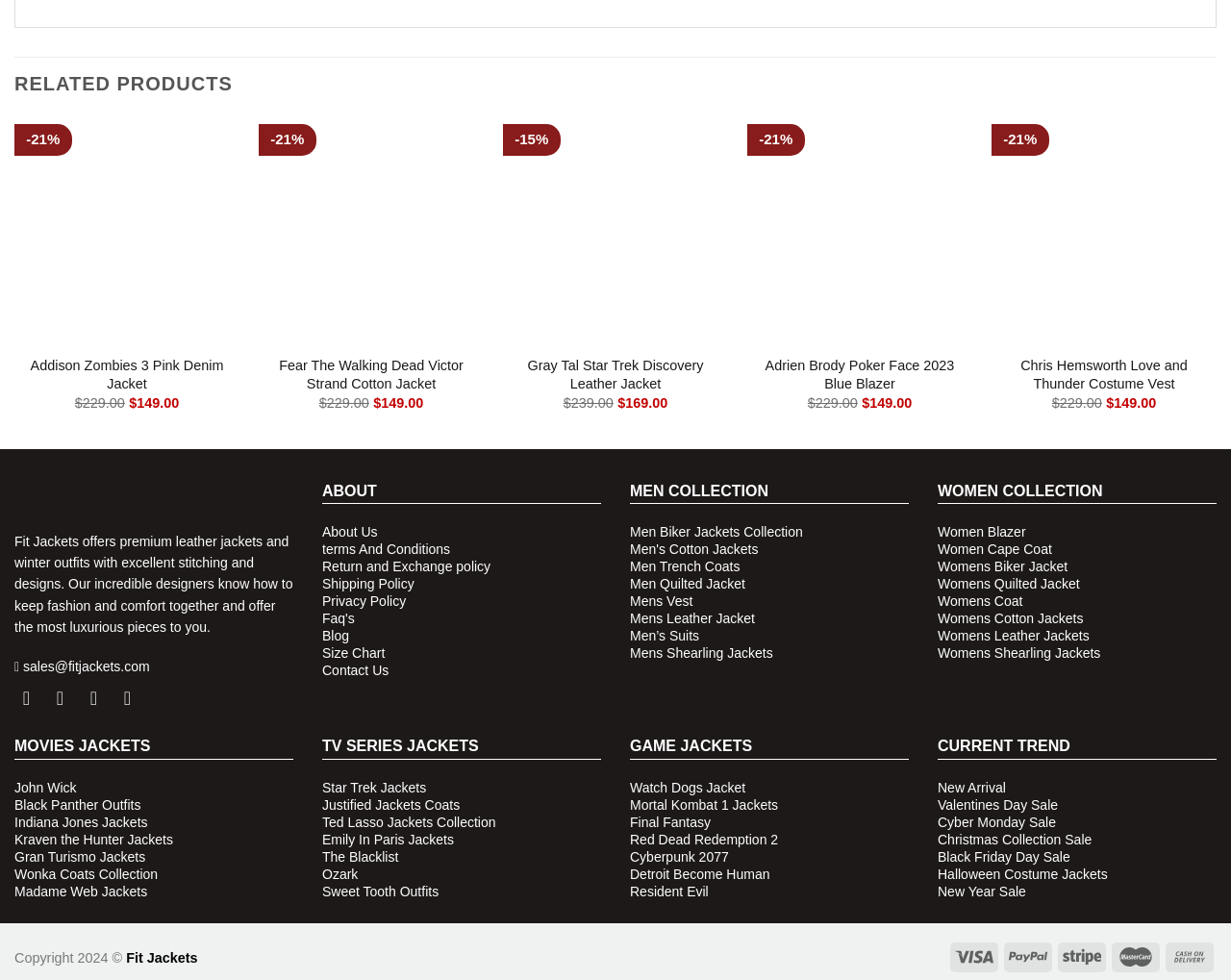How can I contact Fit Jackets?
From the screenshot, supply a one-word or short-phrase answer.

Contact Us